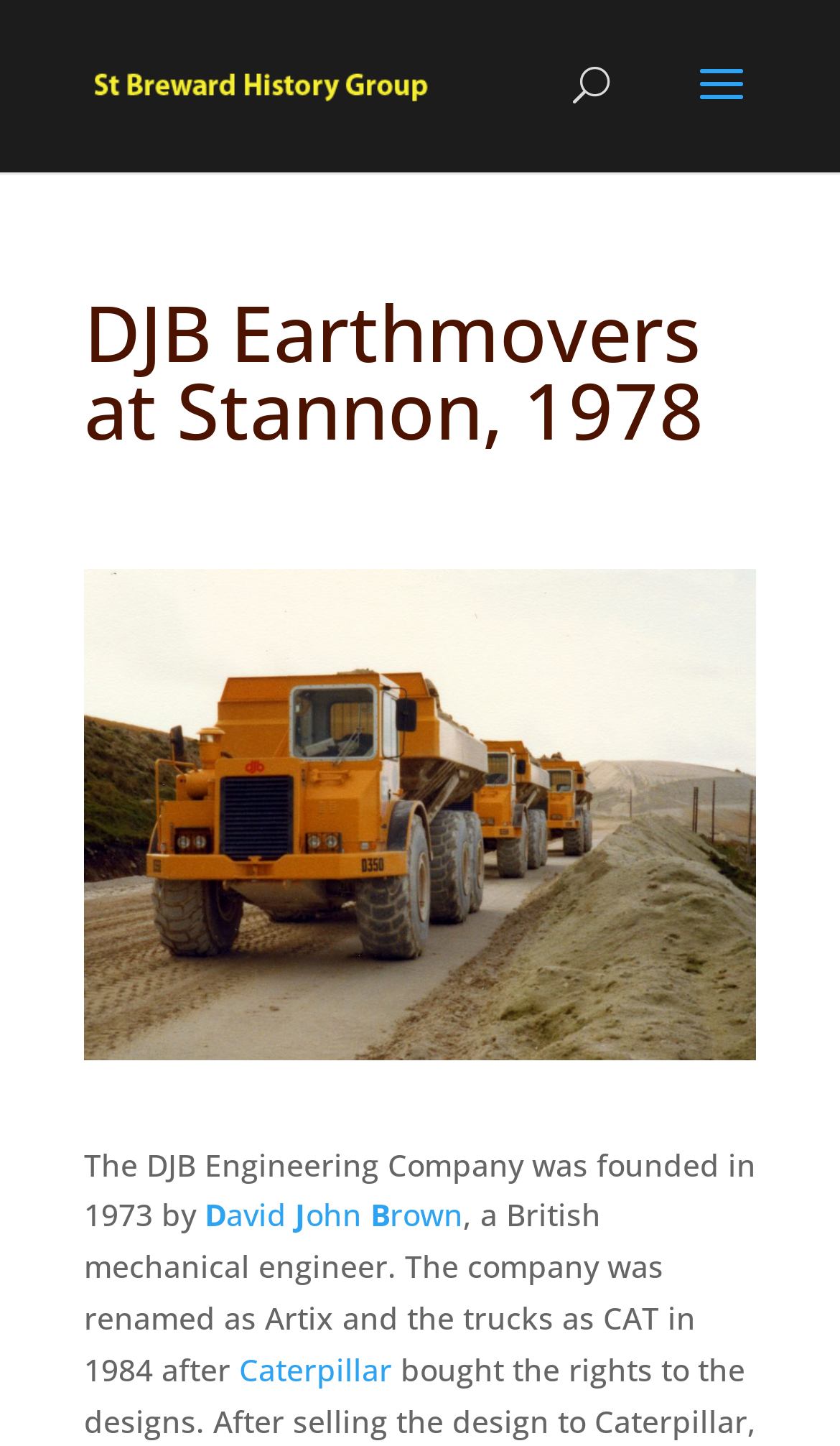What type of engineer was David John Brown?
Please describe in detail the information shown in the image to answer the question.

The answer can be found in the StaticText element which states 'The DJB Engineering Company was founded in 1973 by David John Brown, a British mechanical engineer.' This sentence indicates that David John Brown was a mechanical engineer.